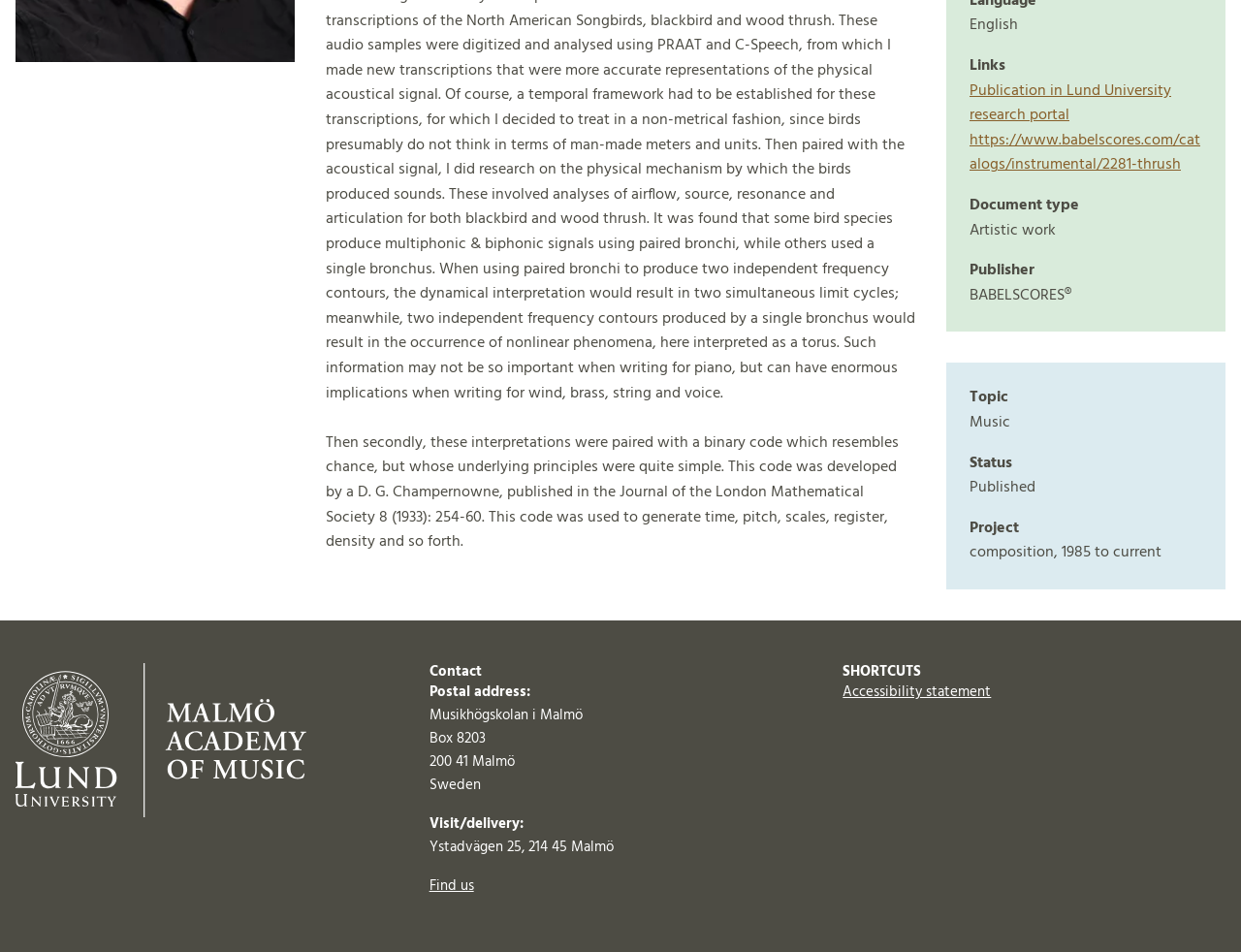Give the bounding box coordinates for the element described by: "Find us".

[0.346, 0.918, 0.382, 0.943]